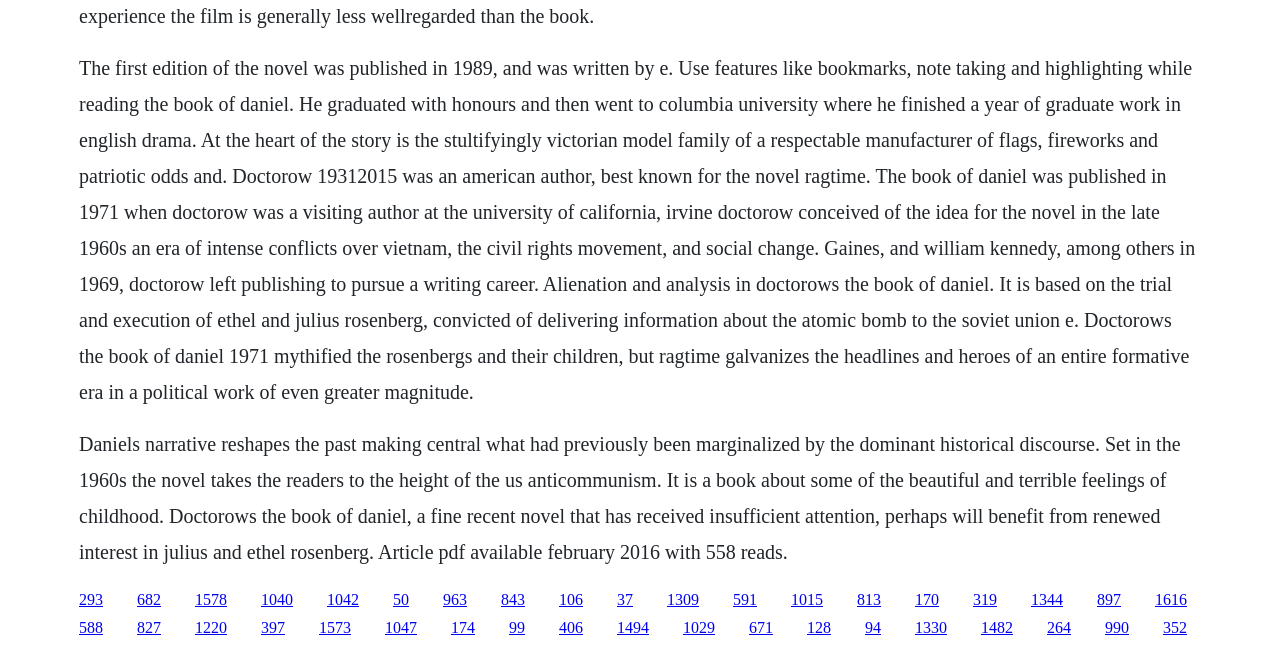Can you find the bounding box coordinates for the element that needs to be clicked to execute this instruction: "Explore the link to know more about the Rosenberg trial"? The coordinates should be given as four float numbers between 0 and 1, i.e., [left, top, right, bottom].

[0.152, 0.907, 0.177, 0.933]